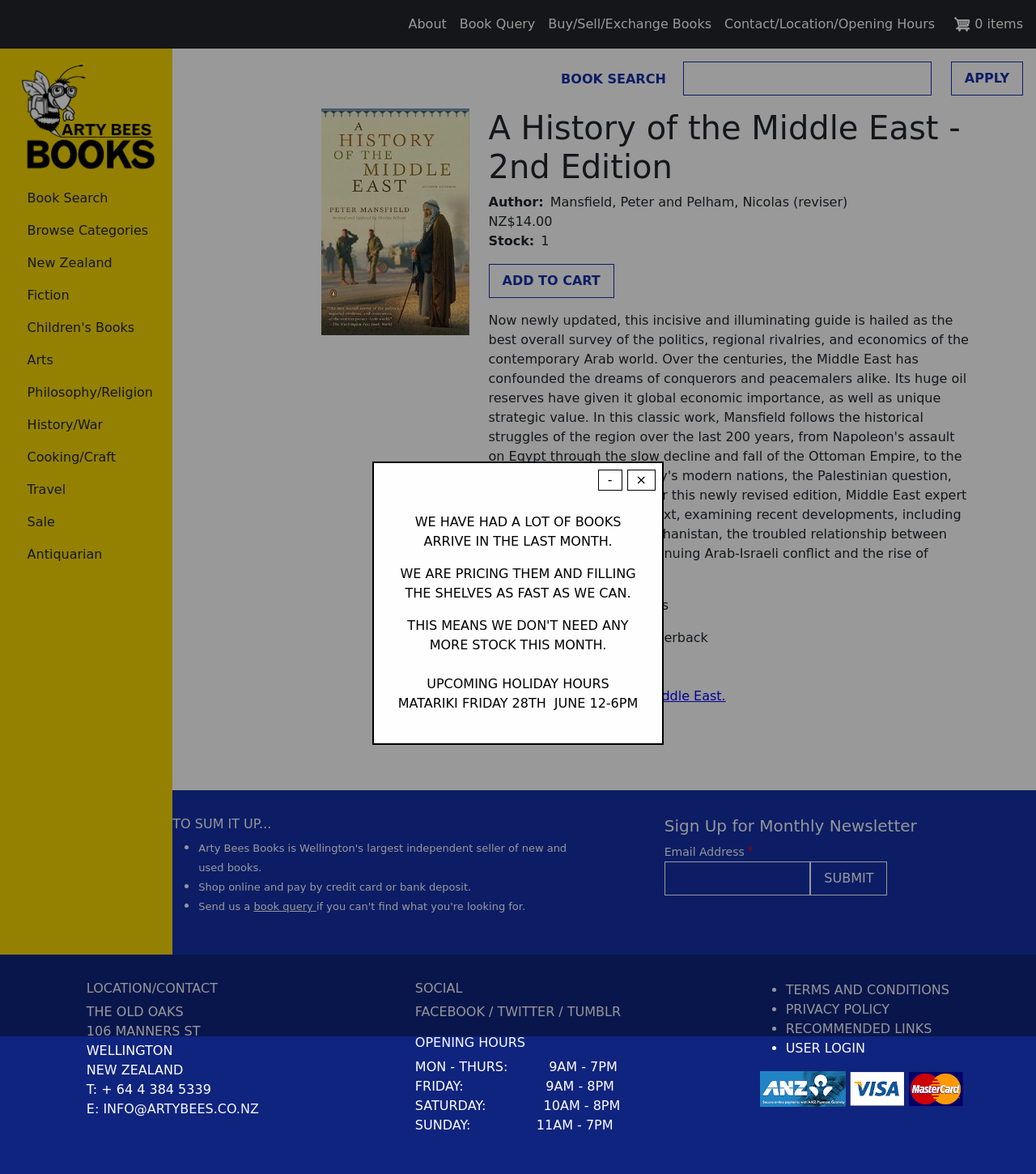Determine the bounding box coordinates of the UI element that matches the following description: "Terms and Conditions". The coordinates should be four float numbers between 0 and 1 in the format [left, top, right, bottom].

[0.758, 0.837, 0.916, 0.85]